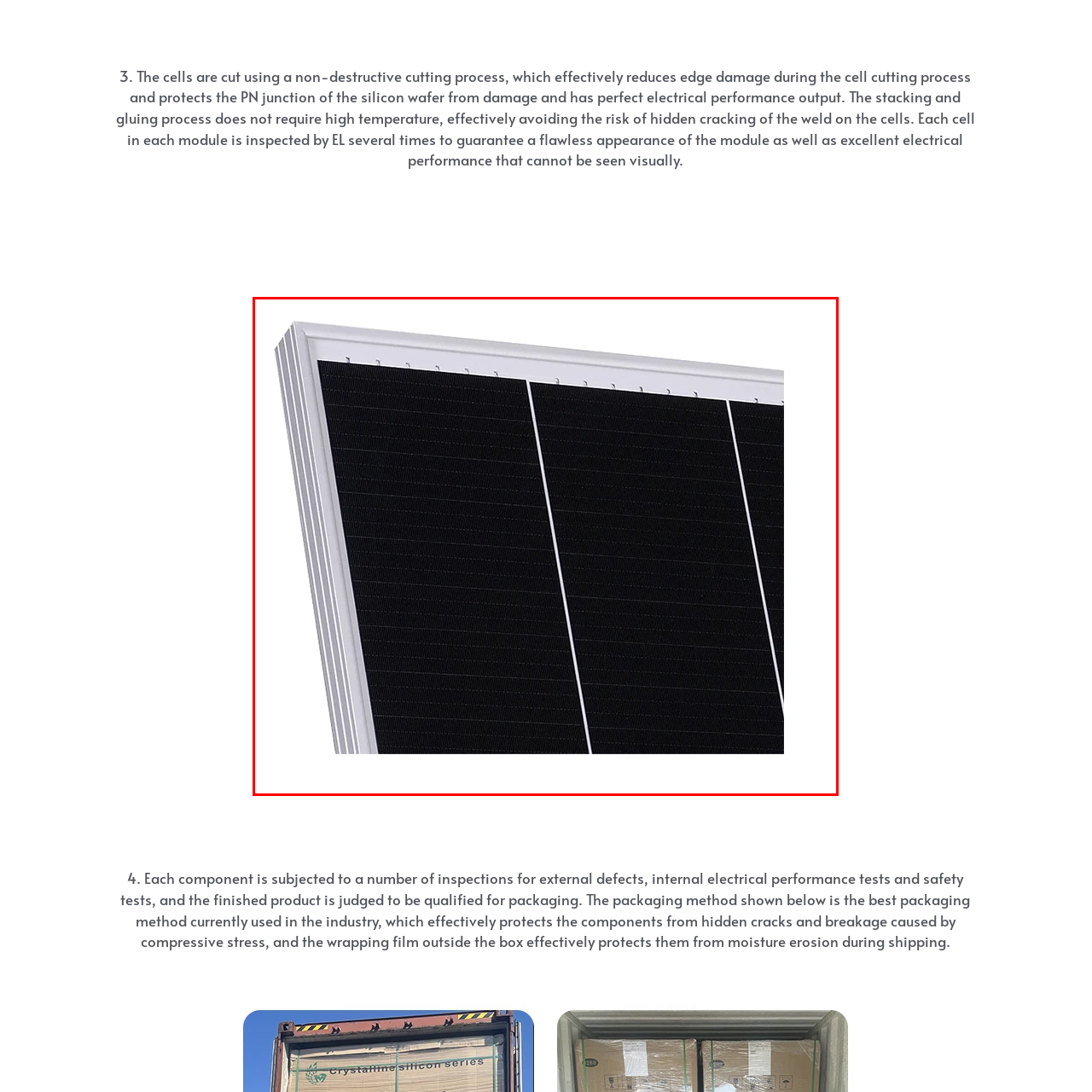Explain in detail what is happening in the image enclosed by the red border.

The image depicts a close-up view of a high-efficiency solar panel, showcasing distinctive black photovoltaic cells arranged in a sleek and modern configuration. The cells are designed to capture sunlight effectively, ensuring optimal energy conversion with minimal edge damage thanks to a non-destructive cutting process. This technology not only protects the delicate PN junctions of the silicon wafer but also enhances the electrical performance of the panel. The white frame surrounding the panel adds structural integrity and aesthetic appeal, while the overall craftsmanship highlights the importance of rigorous inspections conducted to guarantee both visual perfection and exceptional electrical output. This particular configuration and quality assurance make the solar panel a robust choice for sustainable energy solutions.